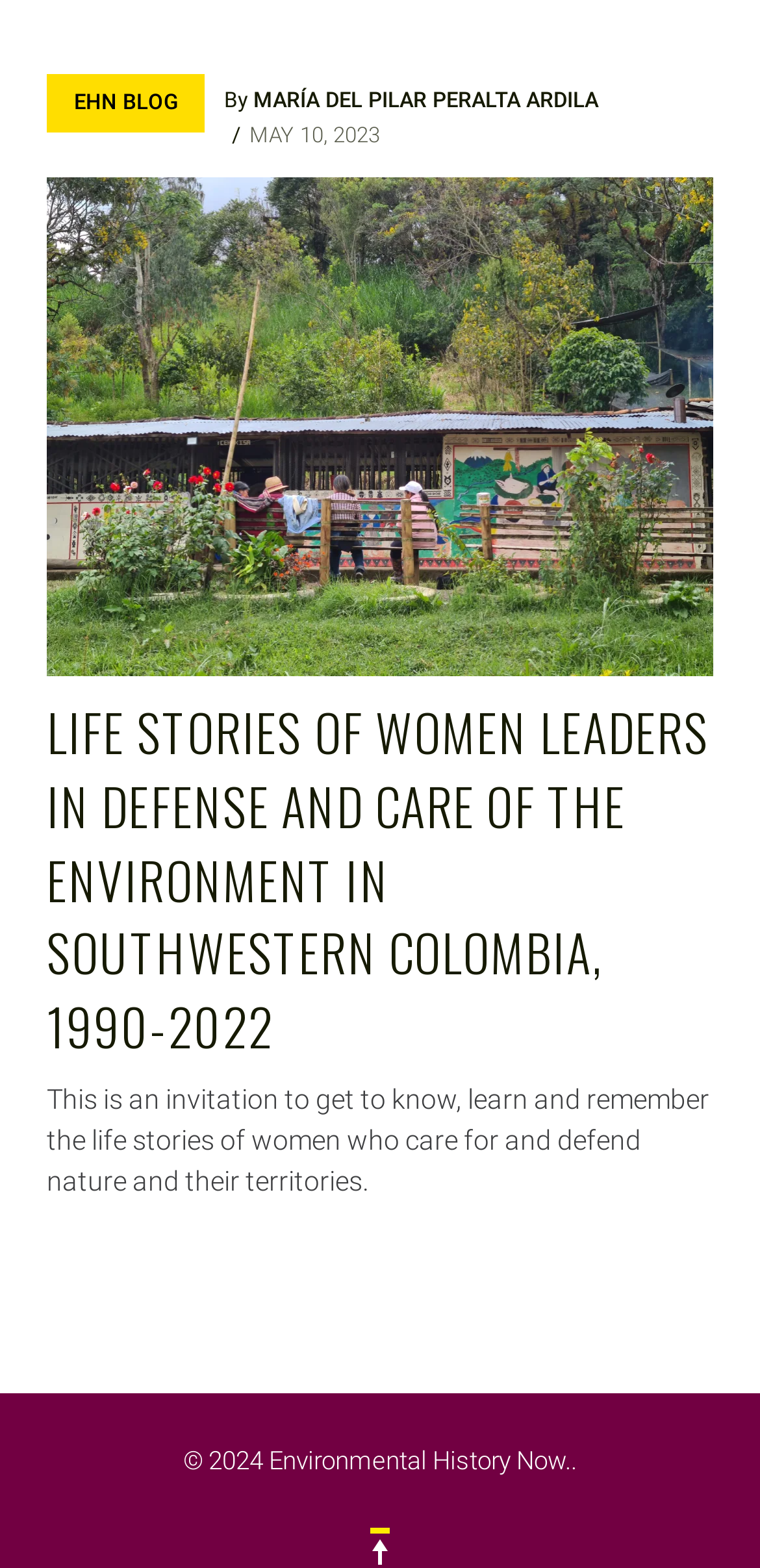Provide the bounding box coordinates of the HTML element described by the text: "Business". The coordinates should be in the format [left, top, right, bottom] with values between 0 and 1.

None